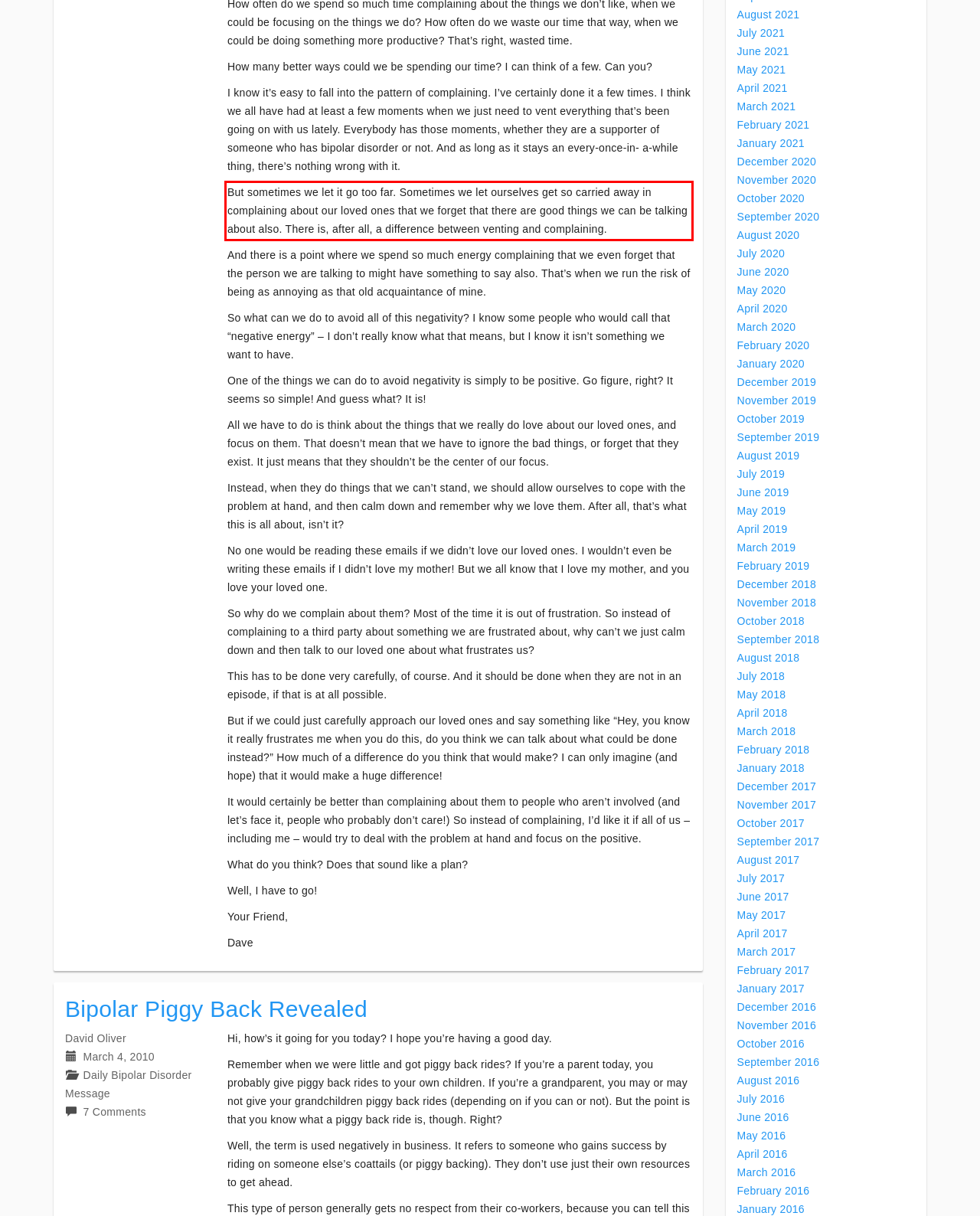Please extract the text content within the red bounding box on the webpage screenshot using OCR.

But sometimes we let it go too far. Sometimes we let ourselves get so carried away in complaining about our loved ones that we forget that there are good things we can be talking about also. There is, after all, a difference between venting and complaining.